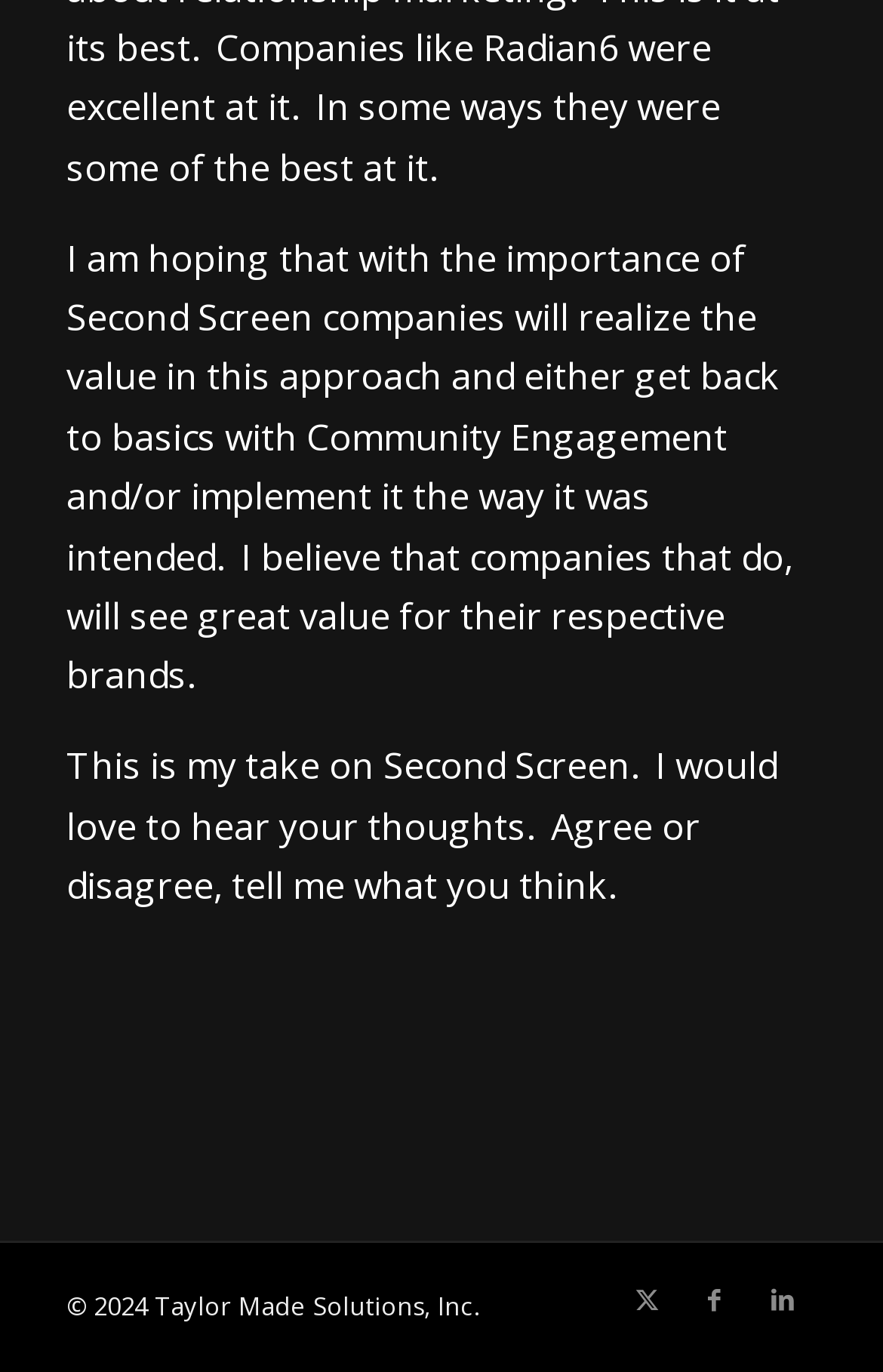What is the copyright year of the webpage?
Based on the image, provide your answer in one word or phrase.

2024